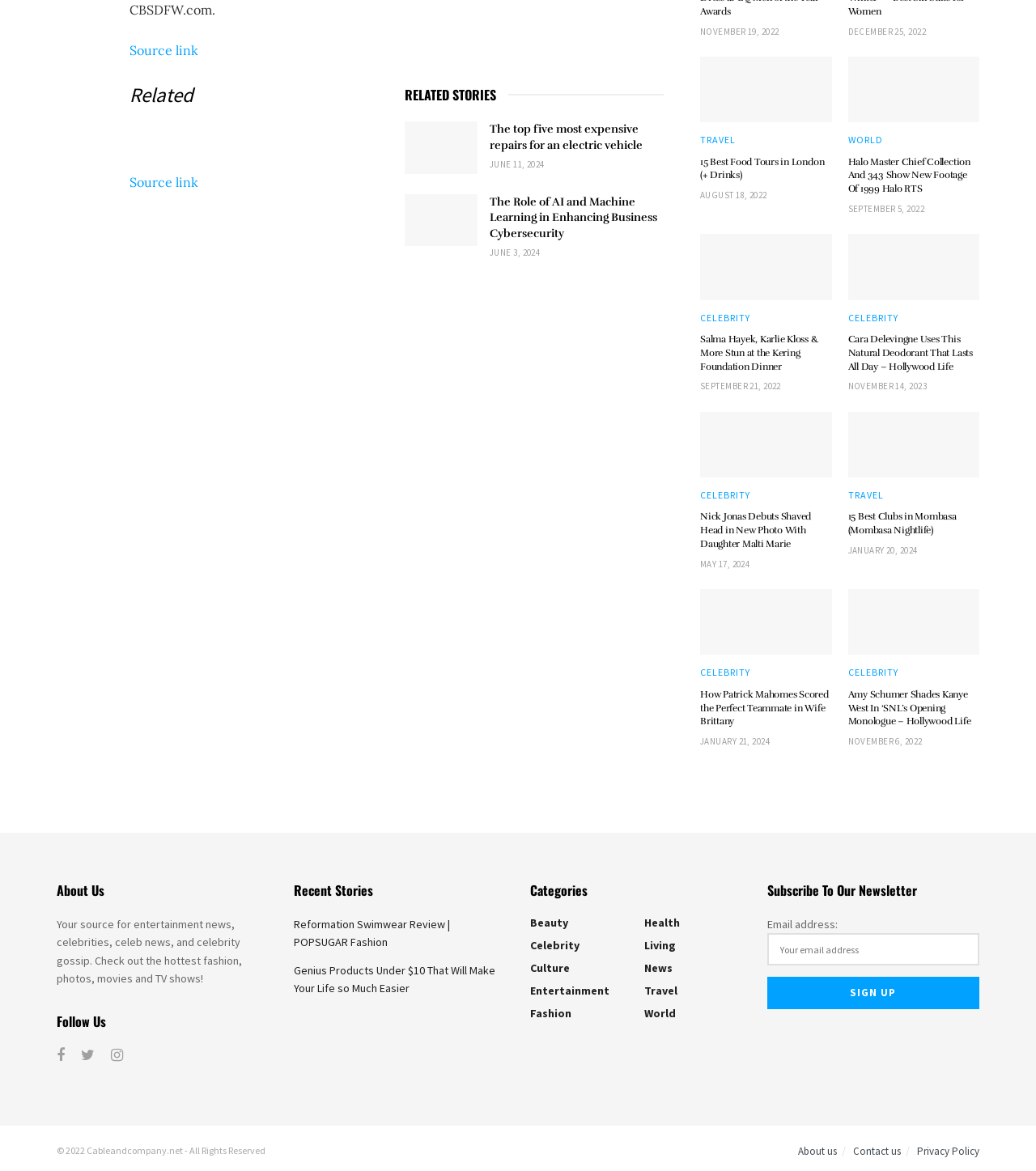Please identify the bounding box coordinates of the area I need to click to accomplish the following instruction: "Read the article about 'The top five most expensive repairs for an electric vehicle'".

[0.391, 0.104, 0.641, 0.148]